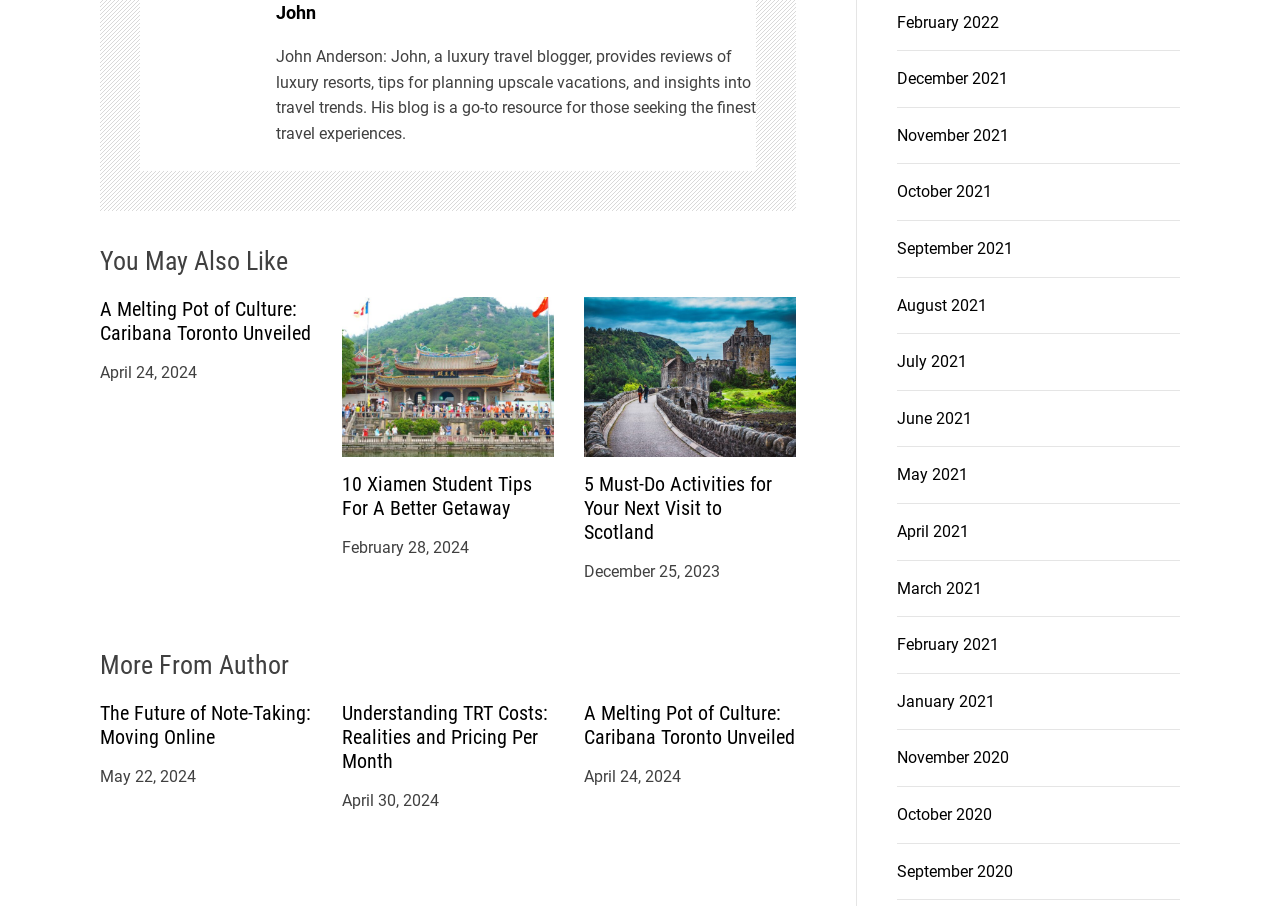Answer the question using only a single word or phrase: 
What is the date of the second article?

February 28, 2024